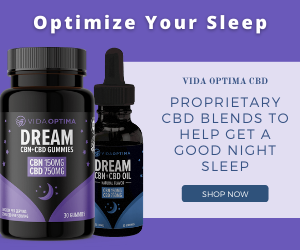Explain the content of the image in detail.

The image promotes products from VIDA OPTIMA designed to enhance sleep quality. Featured prominently is a bottle of "DREAM" CBN-CBD Gummies, which contains 150 mg of CBN and 750 mg of CBD, suggesting a focus on relaxation and sleep aid. Beside it is a dropper bottle of "DREAM" CBN-CBD Oil, highlighting proprietary blends aimed at improving sleep. The background is a calming purple, with the text urging viewers to "Optimize Your Sleep" and emphasizing the products' benefits for achieving restful nights. A "Shop Now" button invites consumers to explore these sleep-enhancing solutions further.